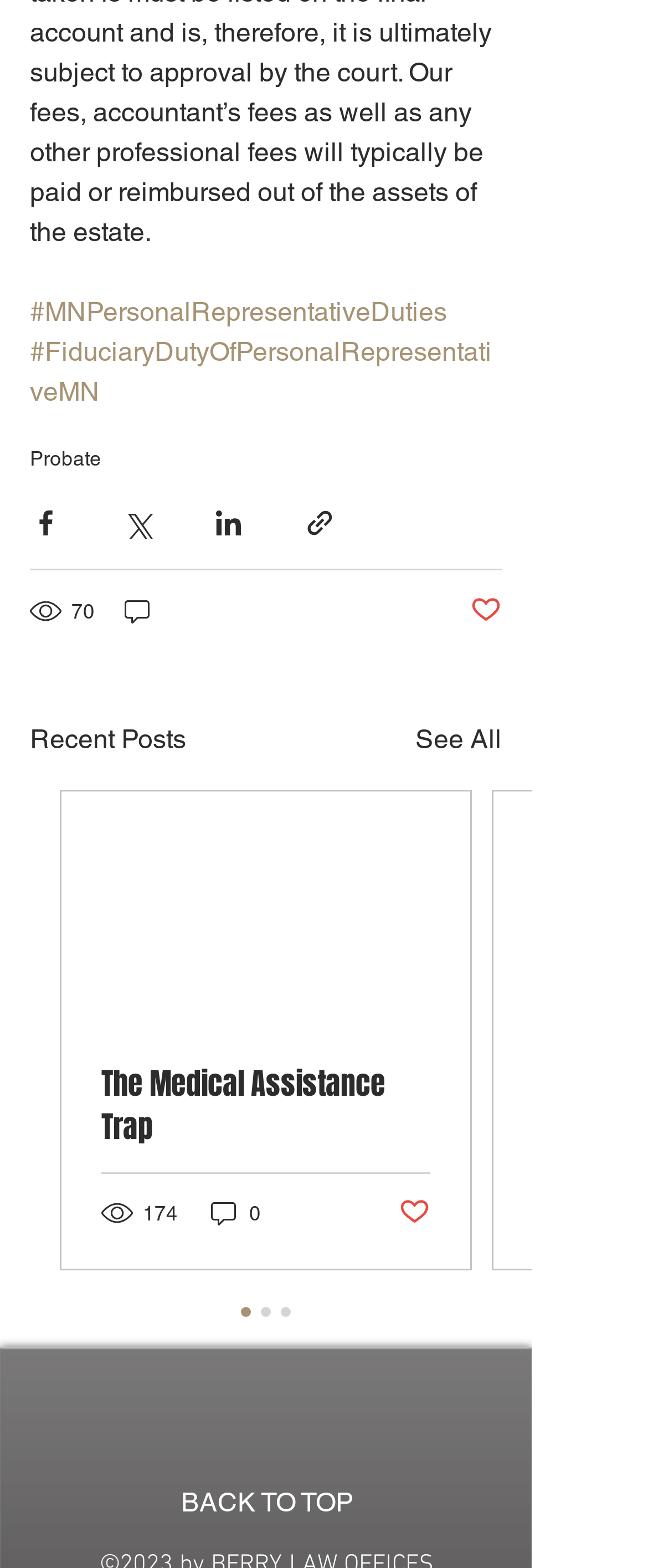Respond with a single word or phrase for the following question: 
What is the text of the link at the bottom of the page?

BACK TO TOP